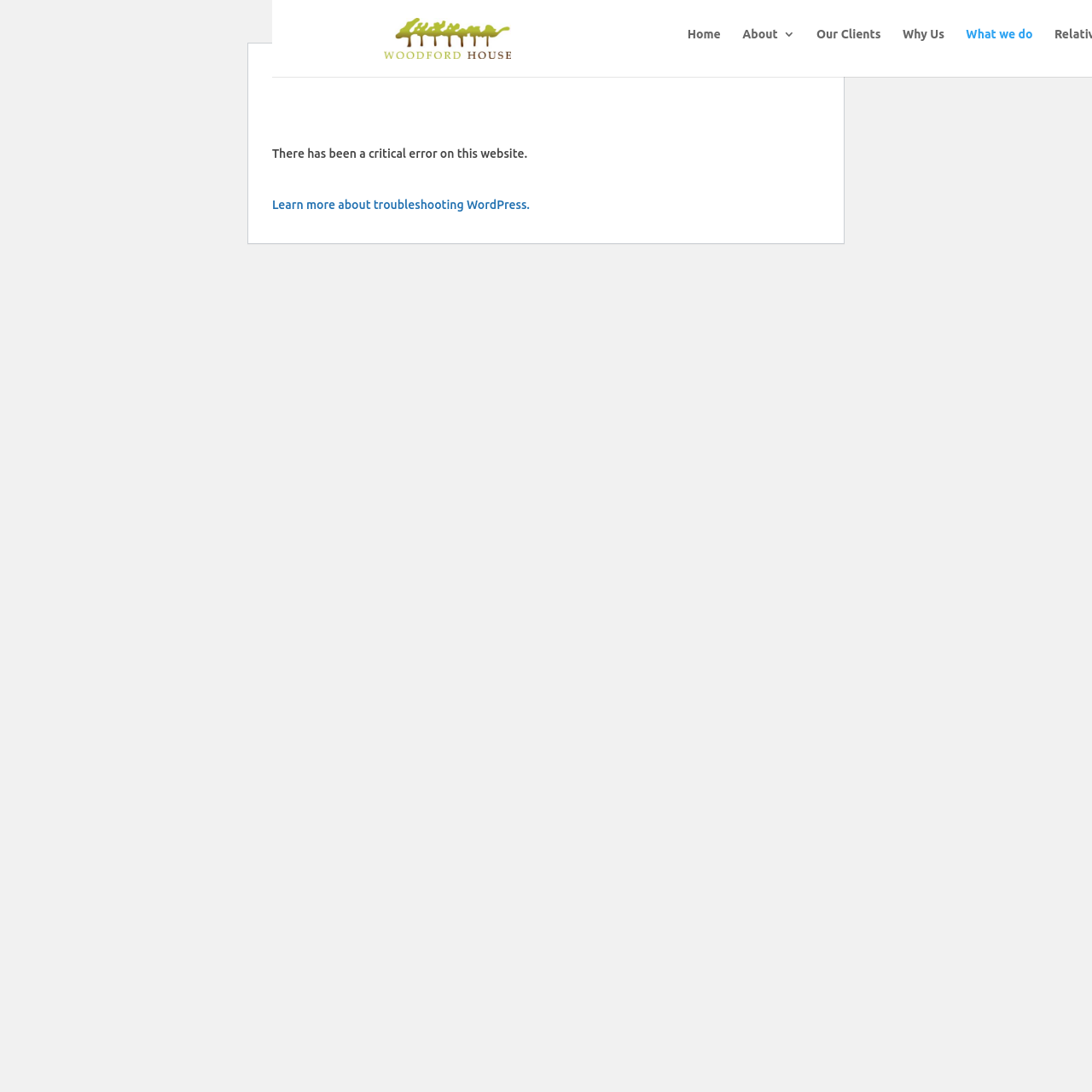Determine the bounding box coordinates of the UI element described below. Use the format (top-left x, top-left y, bottom-right x, bottom-right y) with floating point numbers between 0 and 1: About

[0.68, 0.026, 0.728, 0.062]